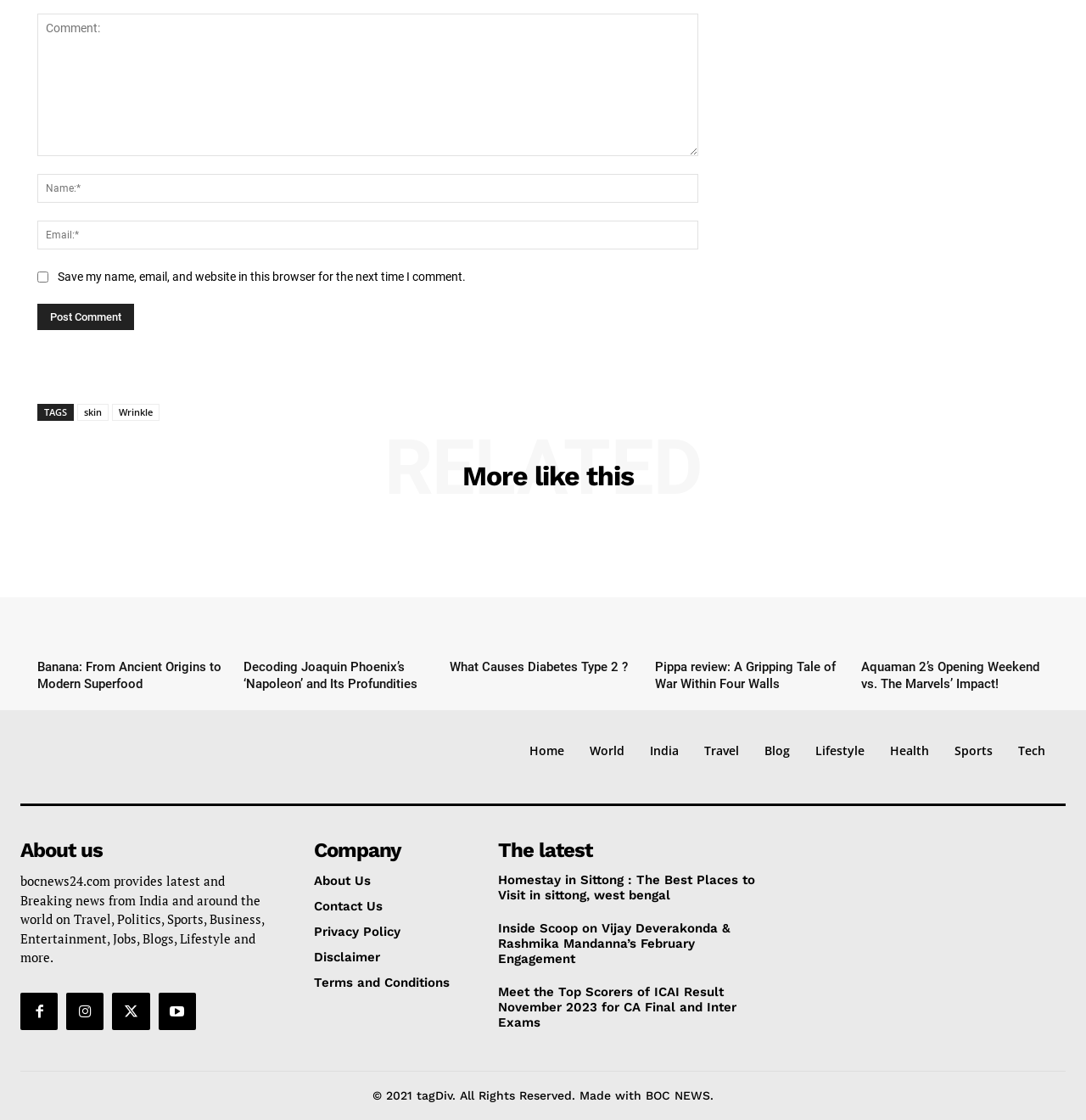Please identify the bounding box coordinates of the clickable area that will fulfill the following instruction: "Click on the 'Post Comment' button". The coordinates should be in the format of four float numbers between 0 and 1, i.e., [left, top, right, bottom].

[0.034, 0.271, 0.123, 0.295]